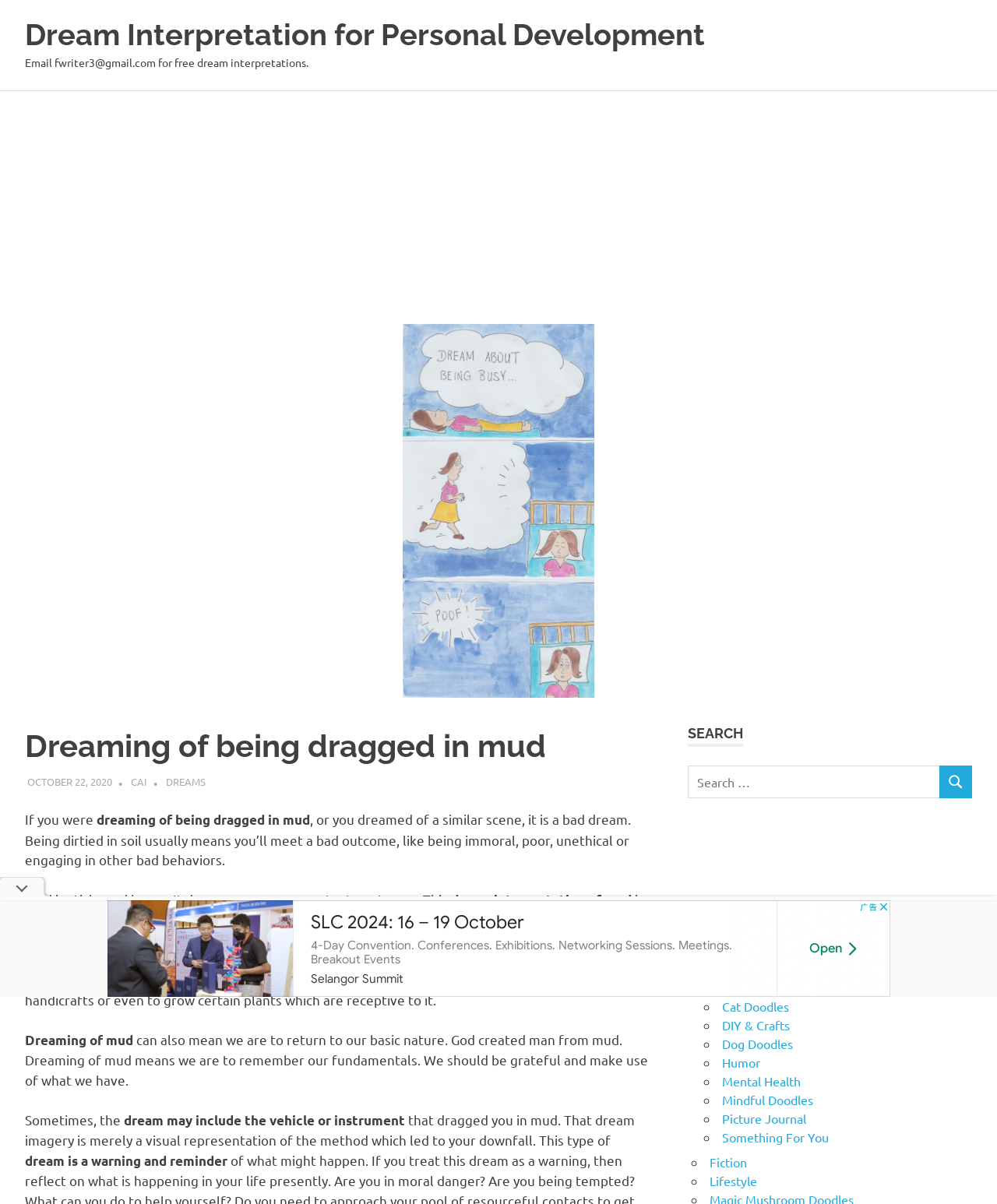How many categories are listed on this webpage?
Deliver a detailed and extensive answer to the question.

The categories are listed below the search bar and are marked with a '◦' symbol. There are 12 categories in total, including 'Art', 'Art on Products', 'Cat Doodles', and so on.